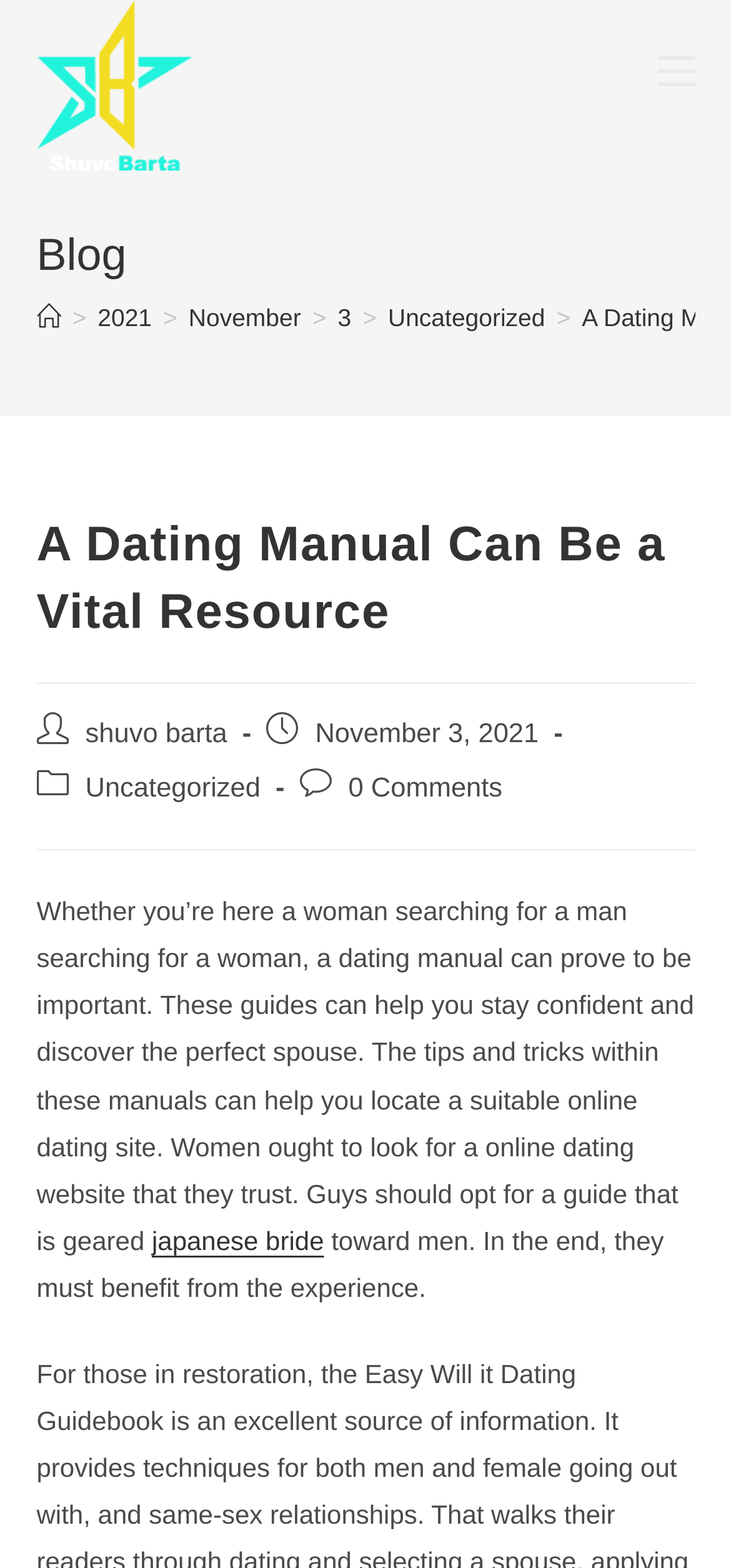Show me the bounding box coordinates of the clickable region to achieve the task as per the instruction: "View 'Uncategorized' posts".

[0.531, 0.193, 0.746, 0.211]